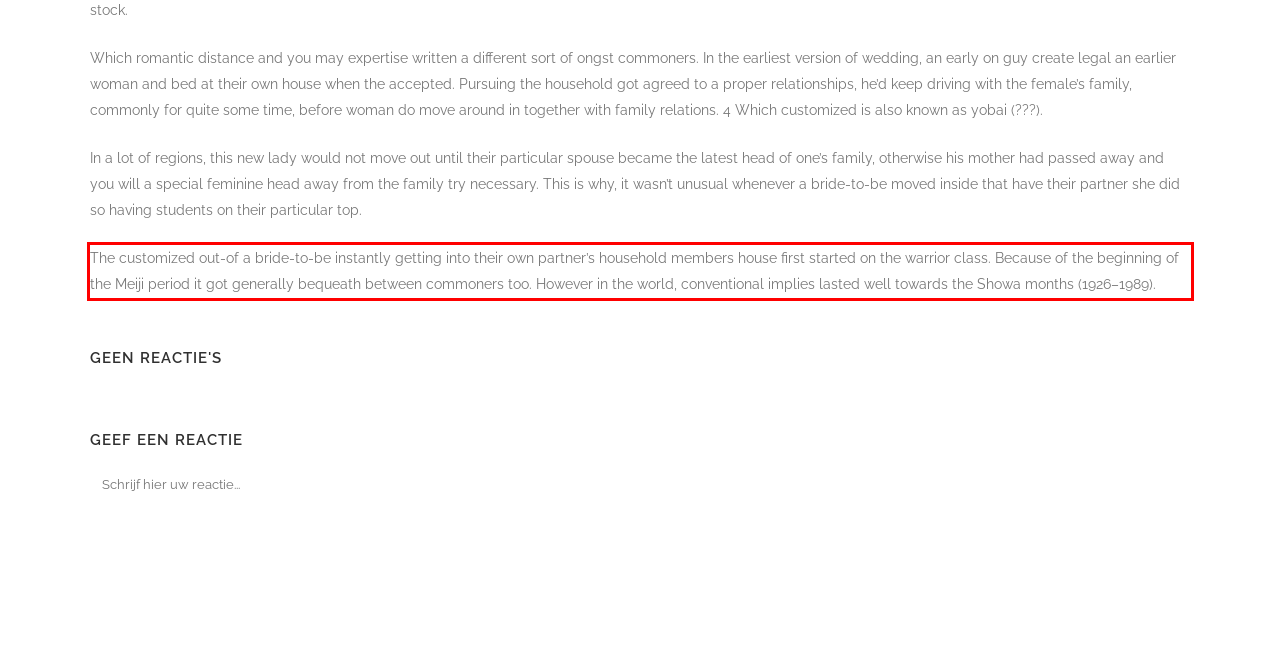Analyze the screenshot of a webpage where a red rectangle is bounding a UI element. Extract and generate the text content within this red bounding box.

The customized out-of a bride-to-be instantly getting into their own partner’s household members house first started on the warrior class. Because of the beginning of the Meiji period it got generally bequeath between commoners too. However in the world, conventional implies lasted well towards the Showa months (1926–1989).